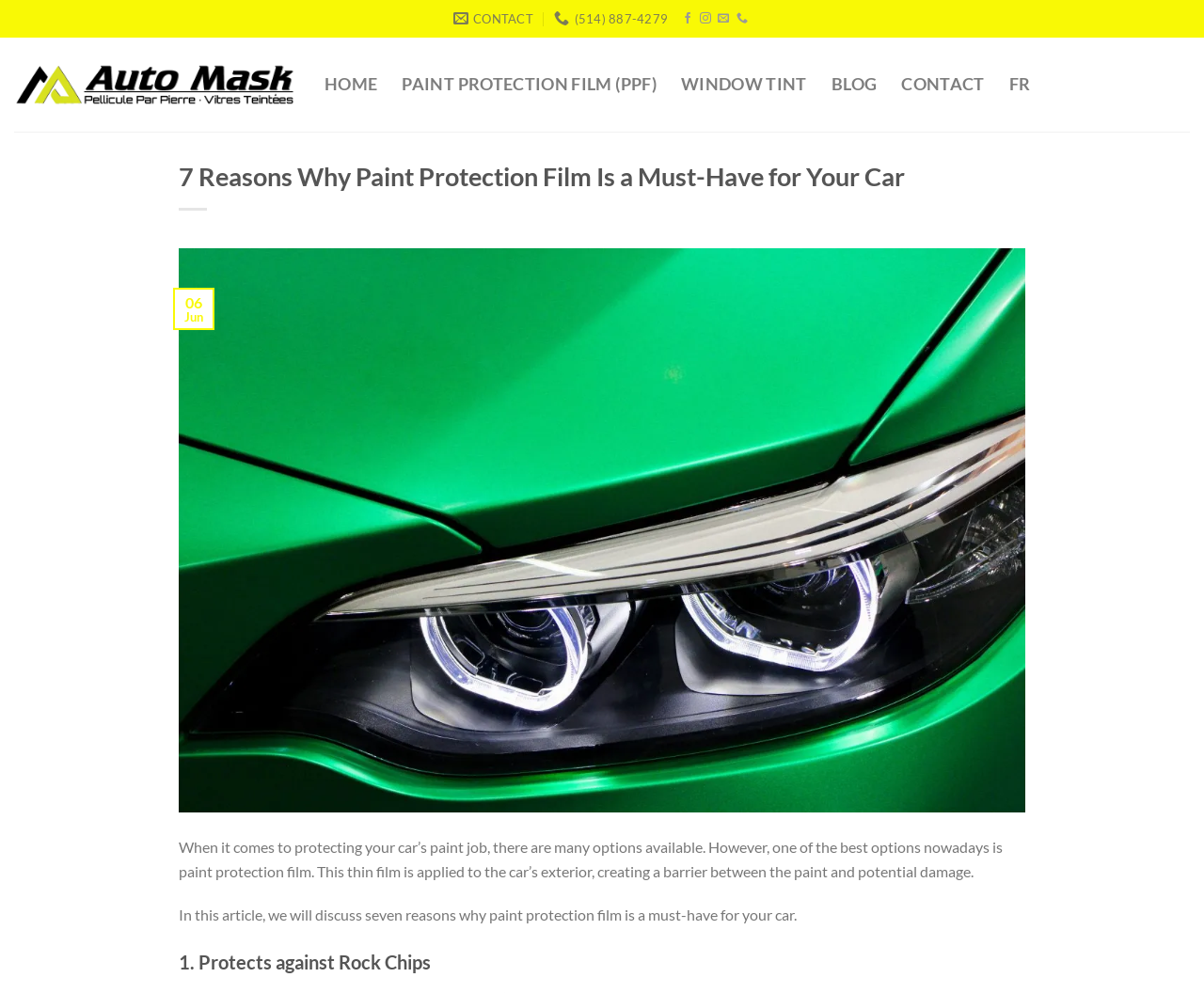Given the element description "Contact" in the screenshot, predict the bounding box coordinates of that UI element.

[0.749, 0.068, 0.818, 0.102]